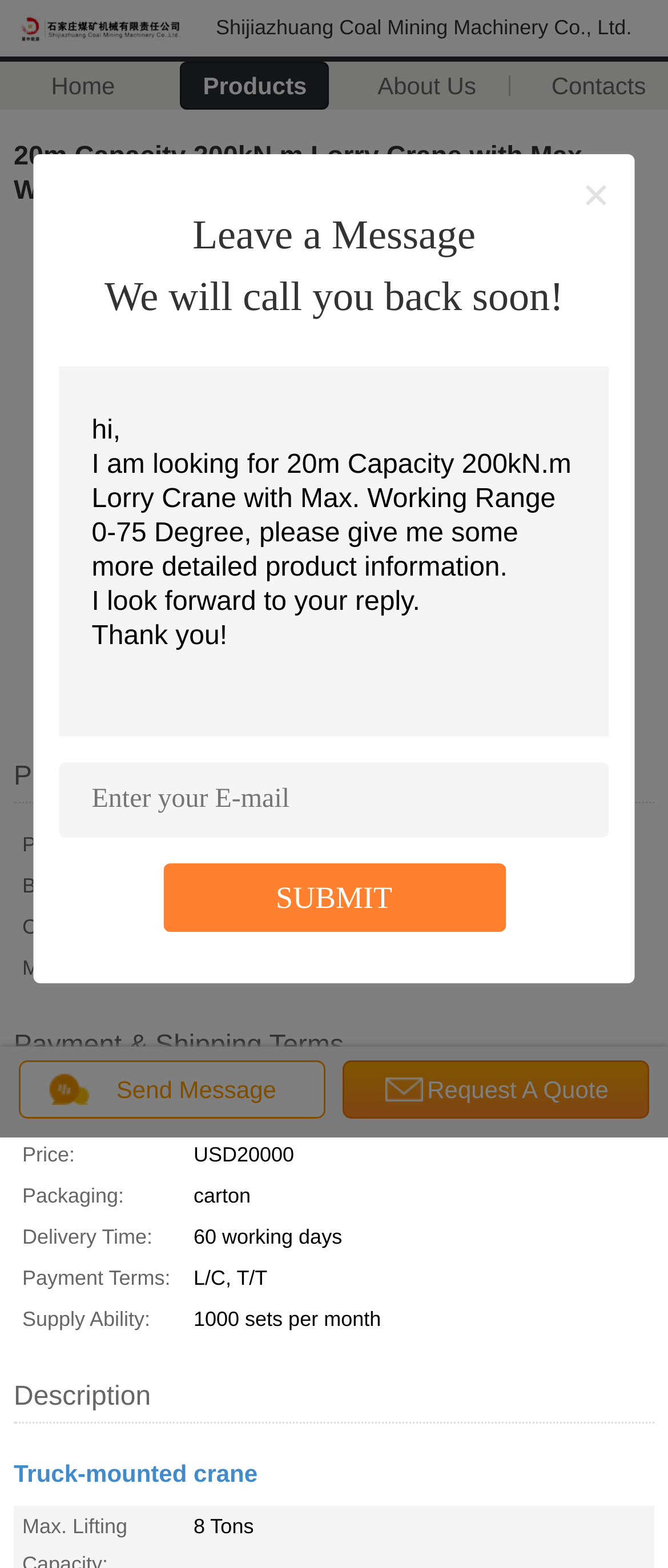Using the details from the image, please elaborate on the following question: What is the brand name of the lorry crane?

I found the brand name by looking at the table under 'Product Details' section, where it lists the product specifications. The row with 'Brand Name:' as the header has 'SHIMEI' as the corresponding value.